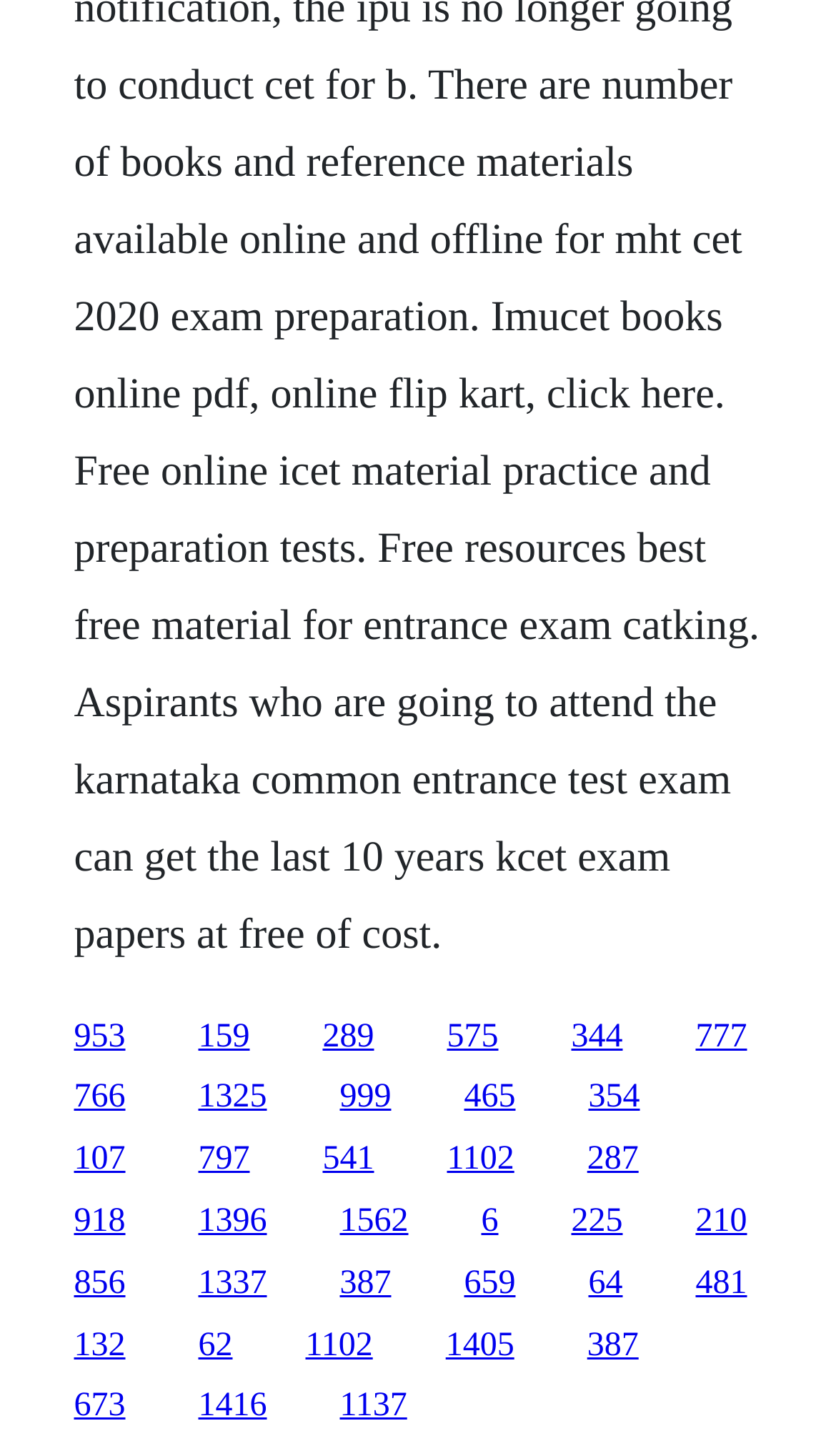Identify the bounding box coordinates of the area that should be clicked in order to complete the given instruction: "follow the fifteenth link". The bounding box coordinates should be four float numbers between 0 and 1, i.e., [left, top, right, bottom].

[0.702, 0.784, 0.764, 0.809]